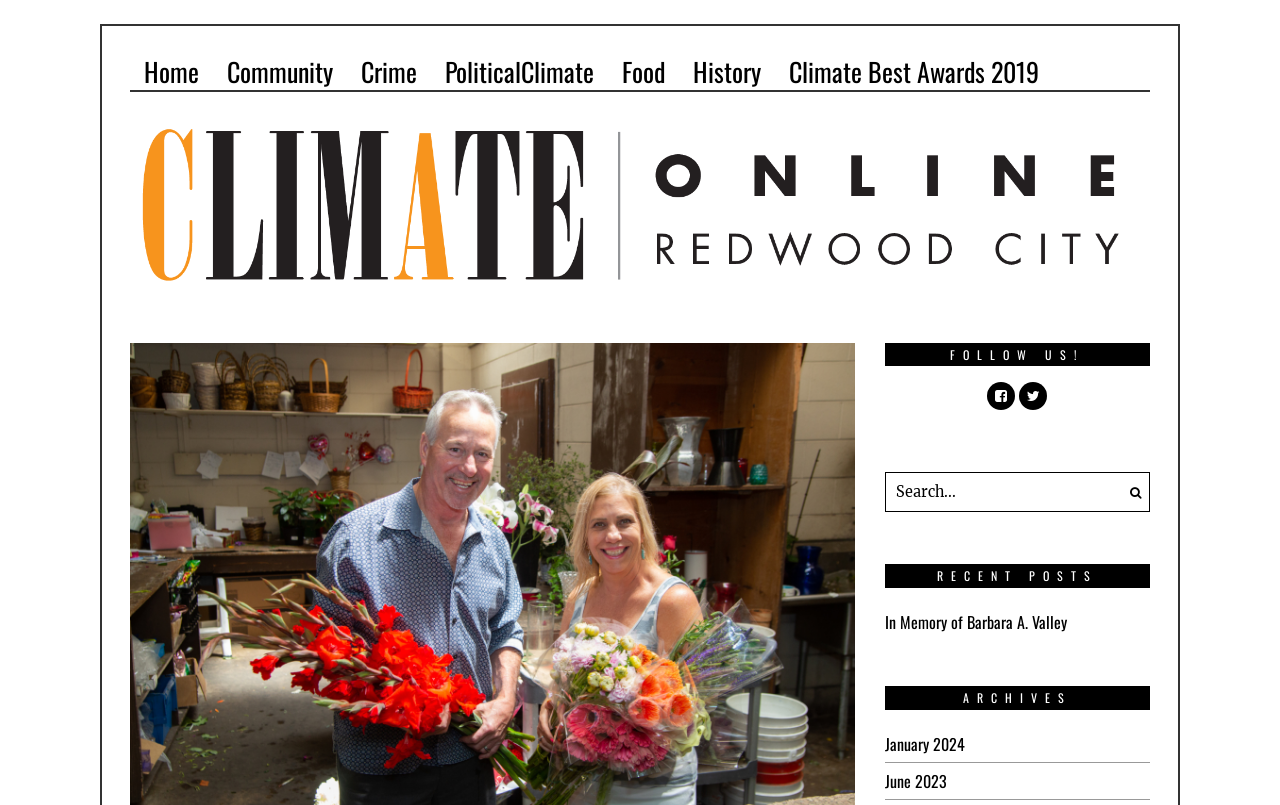What is the last archive month?
Provide an in-depth answer to the question, covering all aspects.

I looked at the 'ARCHIVES' section and found the latest month listed, which is 'January 2024'.